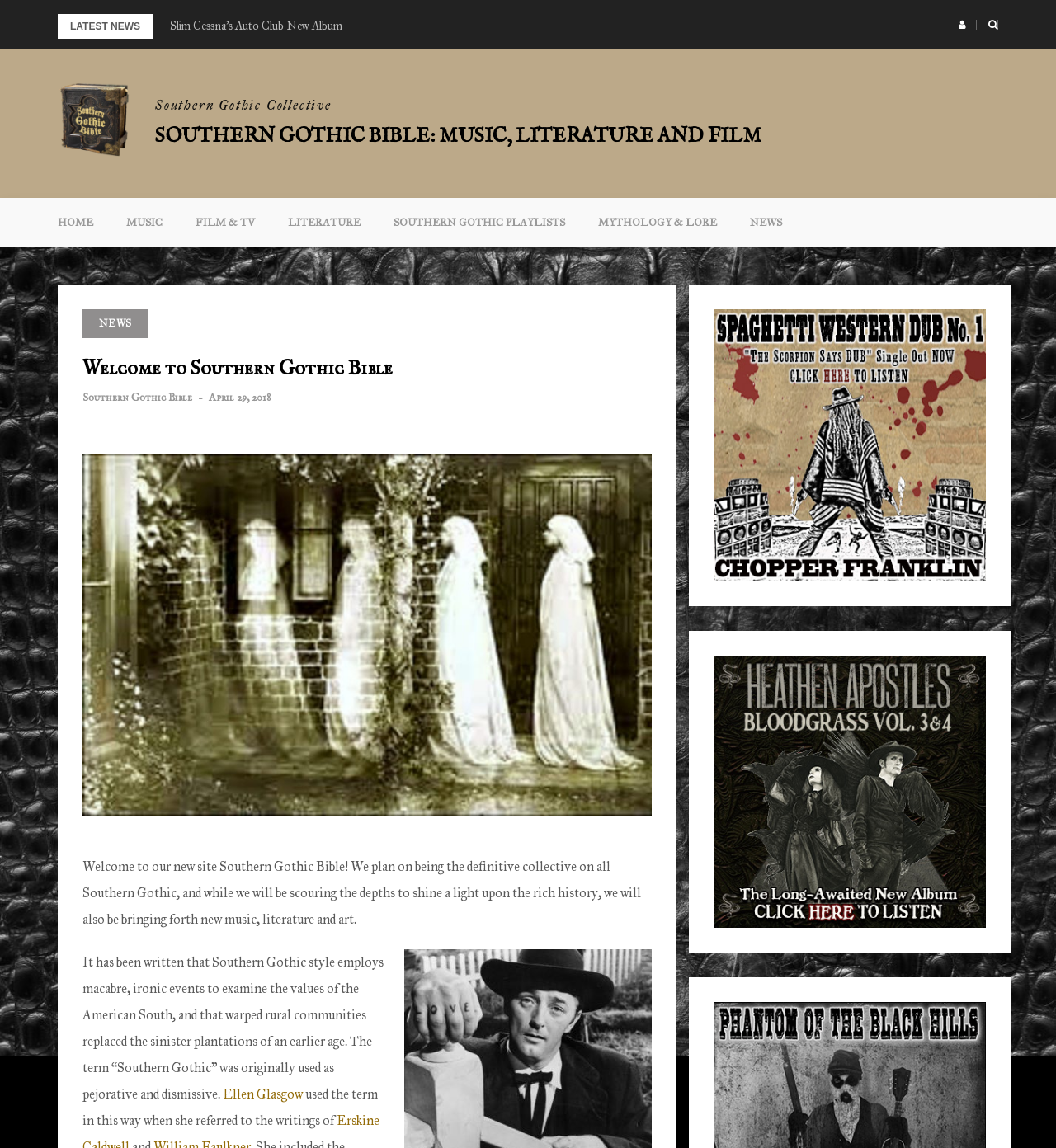Locate the bounding box coordinates of the area where you should click to accomplish the instruction: "Read the latest news".

[0.066, 0.018, 0.133, 0.028]